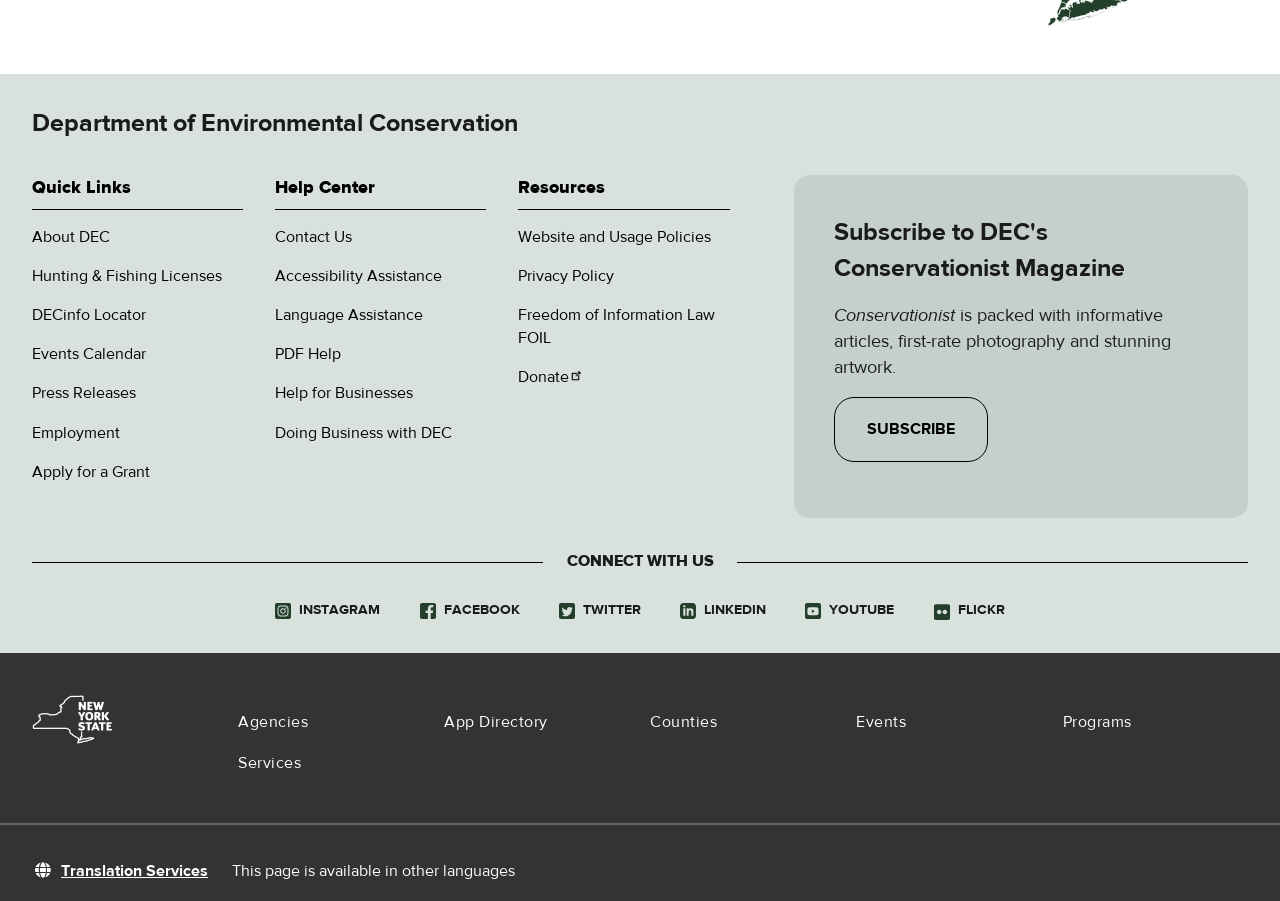Look at the image and write a detailed answer to the question: 
What is the name of the magazine that can be subscribed to?

The answer can be found by looking at the heading with the text 'Subscribe to DEC's Conservationist Magazine' which is located at the middle of the webpage.